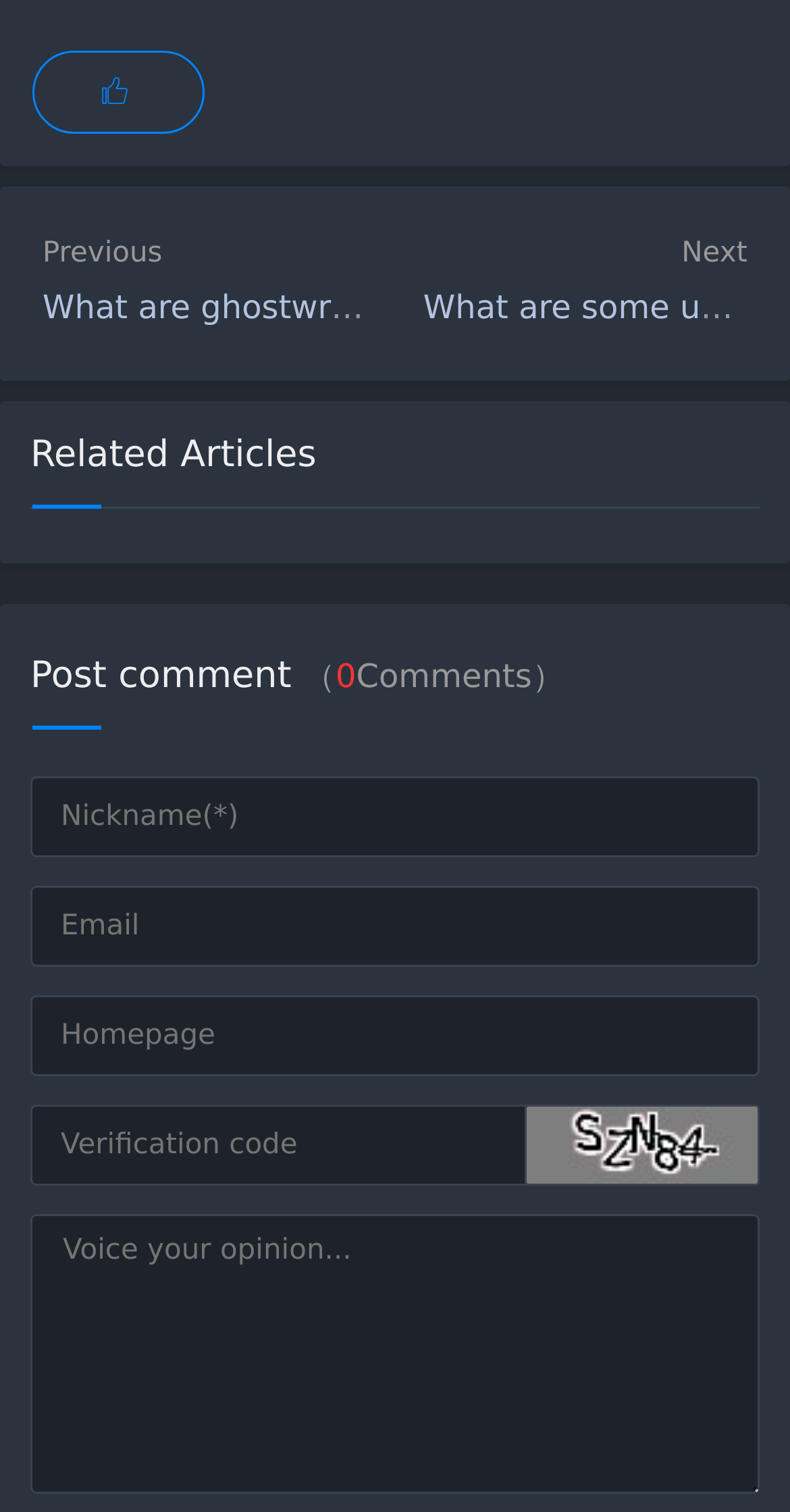Use a single word or phrase to answer the question: 
What is the text of the first link?

What are ghostwriting services?